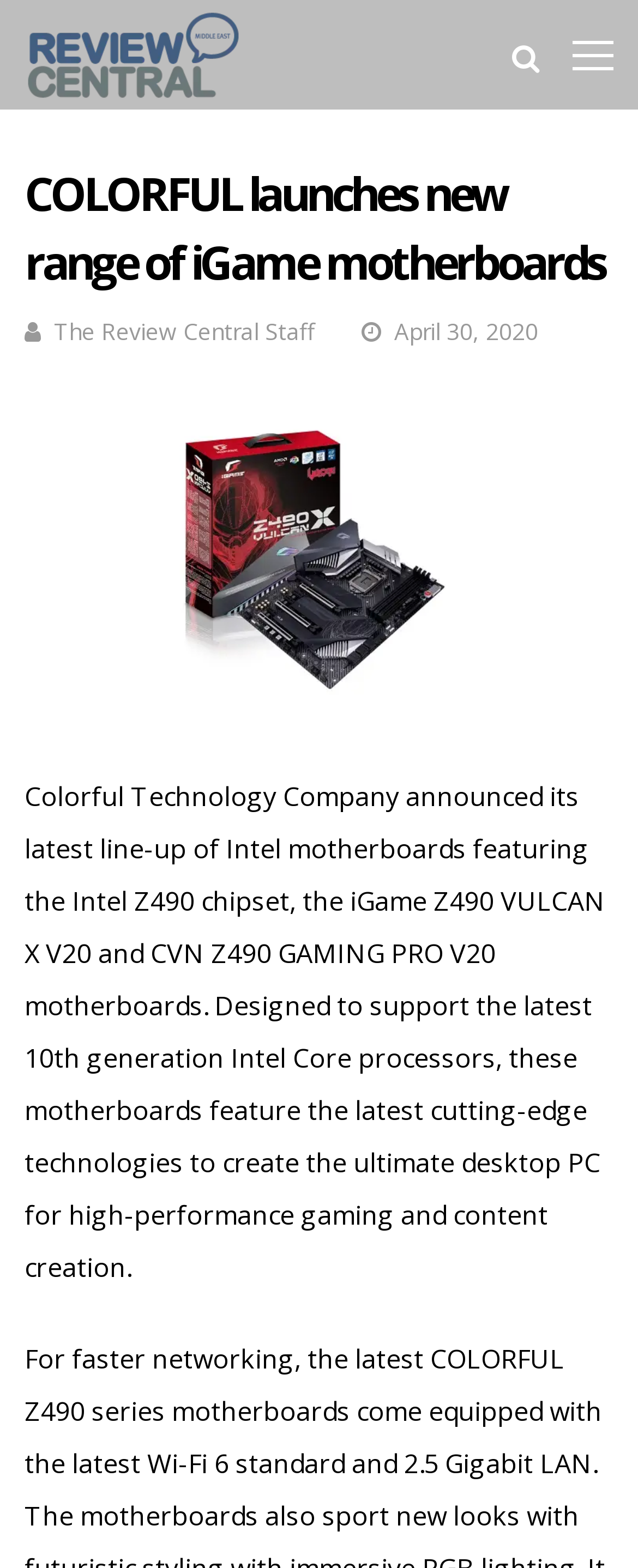Create a full and detailed caption for the entire webpage.

The webpage is about Colorful Technology Company's latest line-up of Intel motherboards. At the top-left corner, there is a link to "Review Central Middle East" accompanied by an image with the same name. Below this, there is a header section that spans almost the entire width of the page, containing a heading that reads "COLORFUL launches new range of iGame motherboards". To the right of the heading, there is a link to "The Review Central Staff" and a timestamp indicating the publication date, "April 30, 2020".

The main content of the webpage is divided into two paragraphs. The first paragraph describes the new motherboards, stating that they feature the Intel Z490 chipset and are designed to support the latest 10th generation Intel Core processors. The second paragraph highlights the key features of these motherboards, mentioning that they incorporate cutting-edge technologies to create a high-performance desktop PC for gaming and content creation.